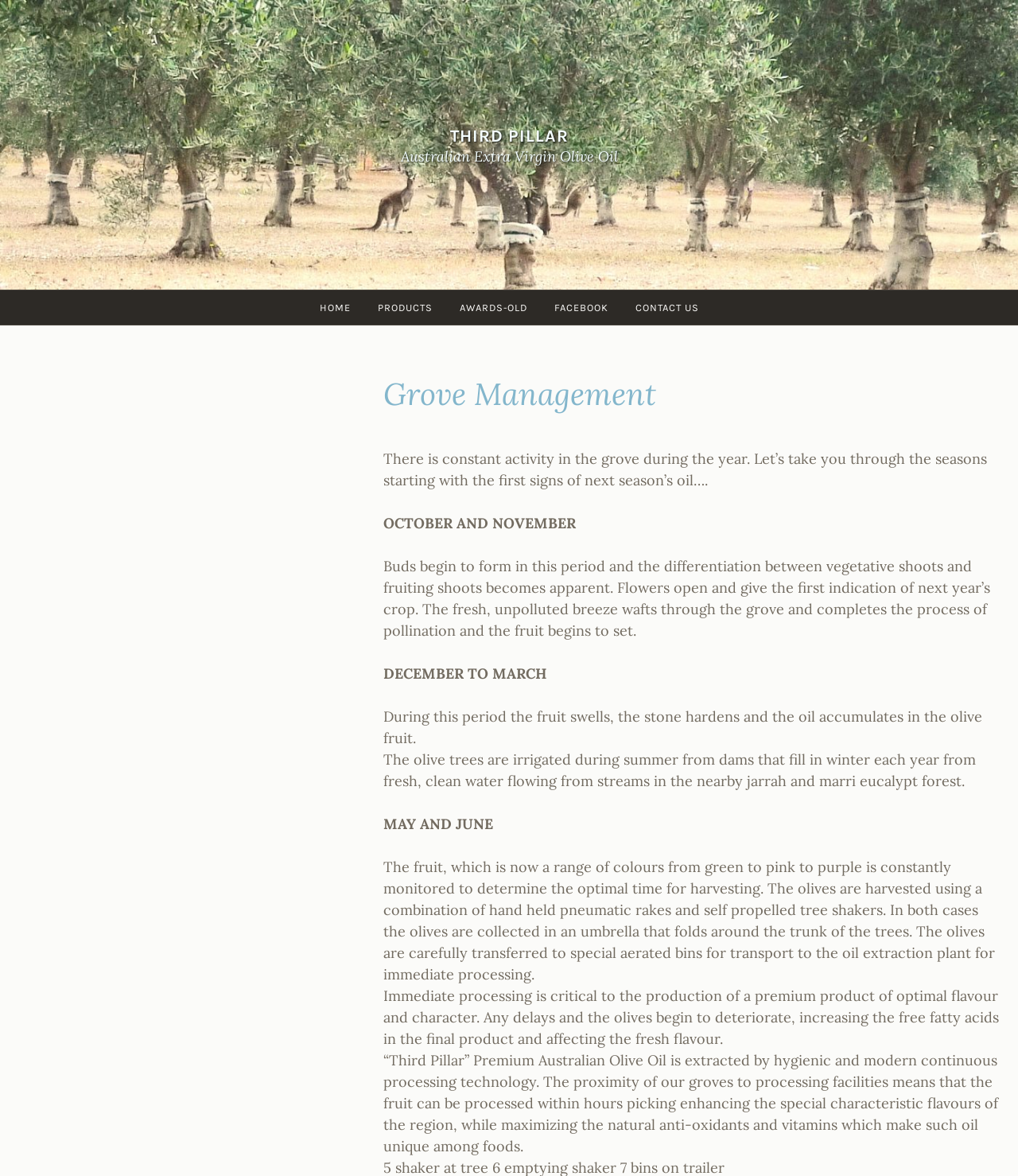Given the description of the UI element: "Contact Us", predict the bounding box coordinates in the form of [left, top, right, bottom], with each value being a float between 0 and 1.

[0.612, 0.247, 0.698, 0.276]